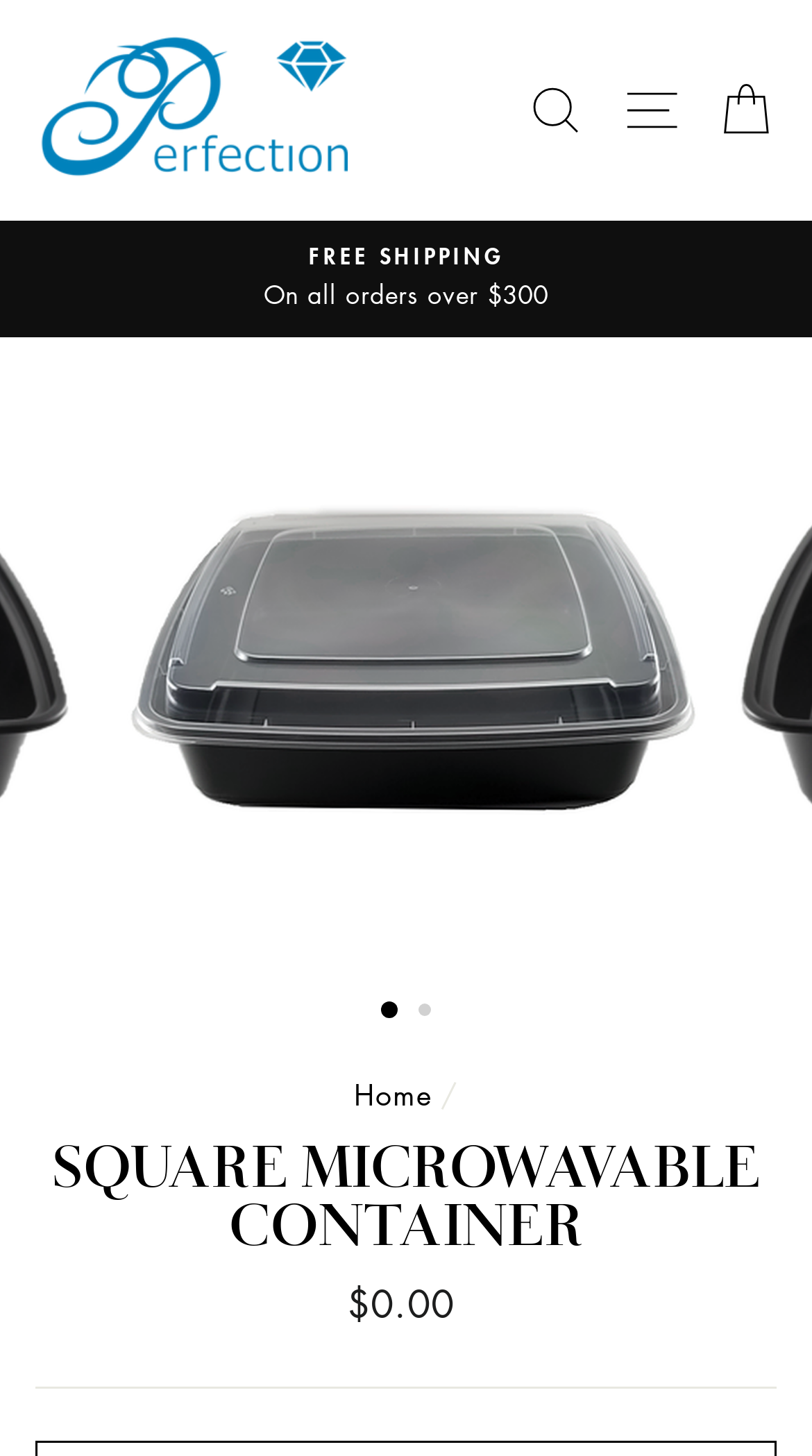Specify the bounding box coordinates (top-left x, top-left y, bottom-right x, bottom-right y) of the UI element in the screenshot that matches this description: Home

[0.436, 0.736, 0.532, 0.764]